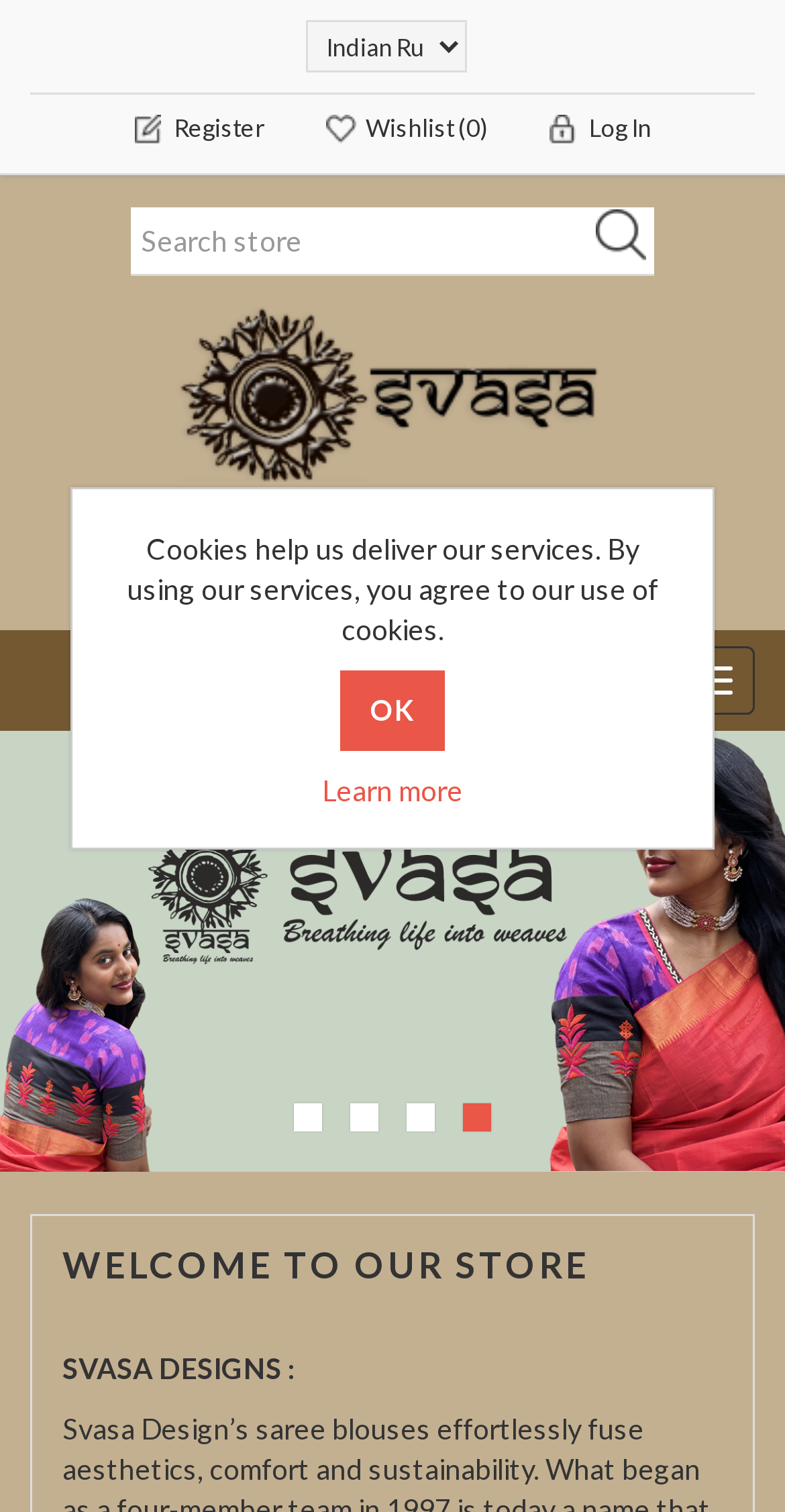Please identify the bounding box coordinates of the element on the webpage that should be clicked to follow this instruction: "Search for products". The bounding box coordinates should be given as four float numbers between 0 and 1, formatted as [left, top, right, bottom].

[0.167, 0.137, 0.833, 0.182]